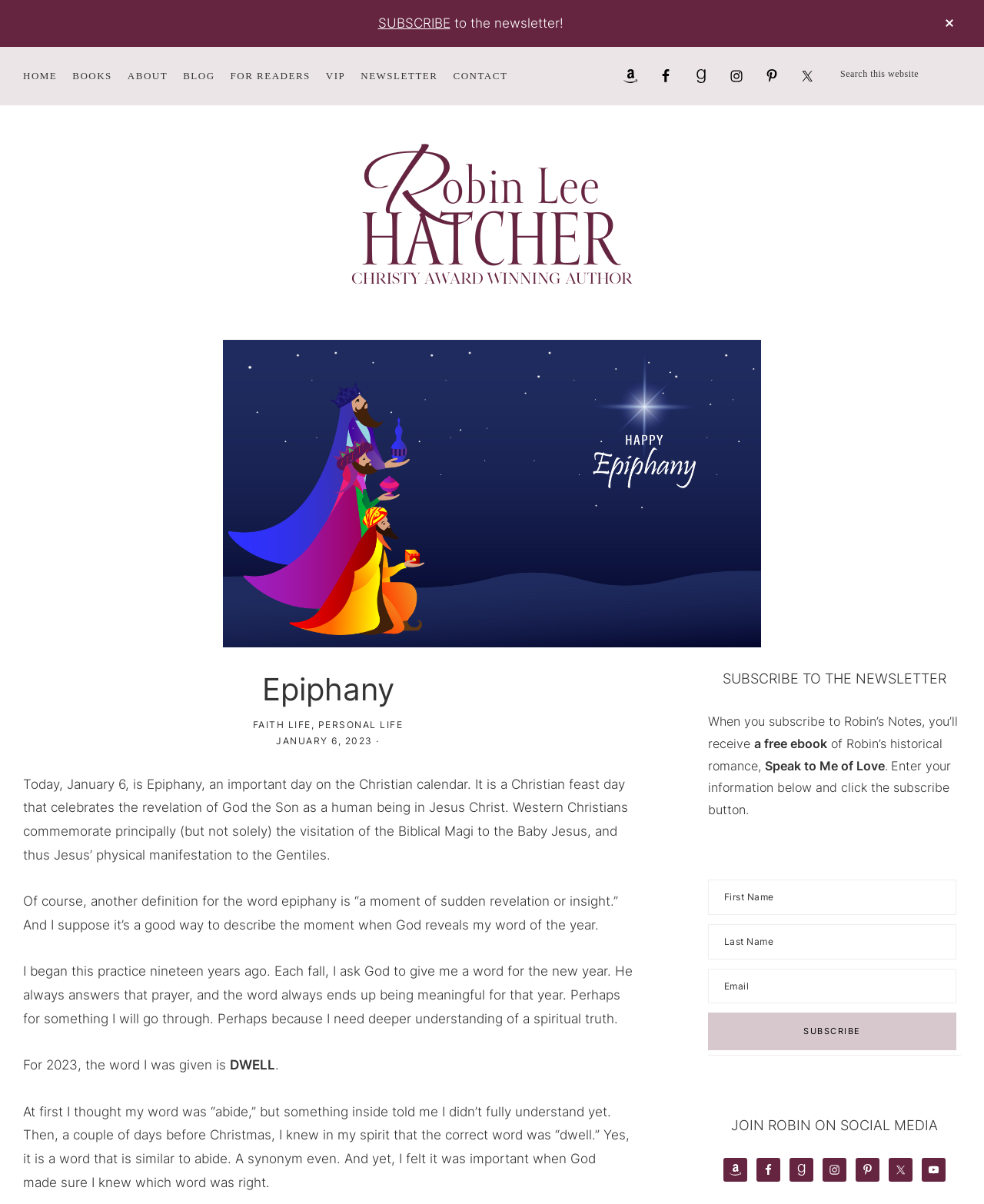Provide an in-depth description of the elements and layout of the webpage.

The webpage is about Epiphany, a Christian feast day, and is part of the website of author Robin Lee Hatcher. At the top of the page, there is a navigation menu with links to various sections of the website, including "HOME", "BOOKS", "ABOUT", and "CONTACT". Below the navigation menu, there is a search bar and a social media menu with links to Amazon, Facebook, Goodreads, Instagram, Pinterest, and Twitter.

On the left side of the page, there is a sidebar with a heading "Primary Sidebar" and a section to subscribe to the newsletter. This section includes a brief description of what subscribers will receive, including a free ebook, and a form to enter first name, last name, and email address.

The main content of the page is an article about Epiphany, which is celebrated on January 6. The article explains the significance of Epiphany in the Christian calendar and shares the author's personal experience of receiving a word from God for the new year. The word for 2023 is "DWELL", which is similar to "abide" but has a distinct meaning. The article also includes a brief description of the author's practice of asking God for a word each year and how it has been meaningful in her life.

There are several images on the page, including a banner image at the top with a heading "Epiphany" and a smaller image of the author, Robin Lee Hatcher. The page also includes several headings, paragraphs of text, and a few links to other sections of the website.